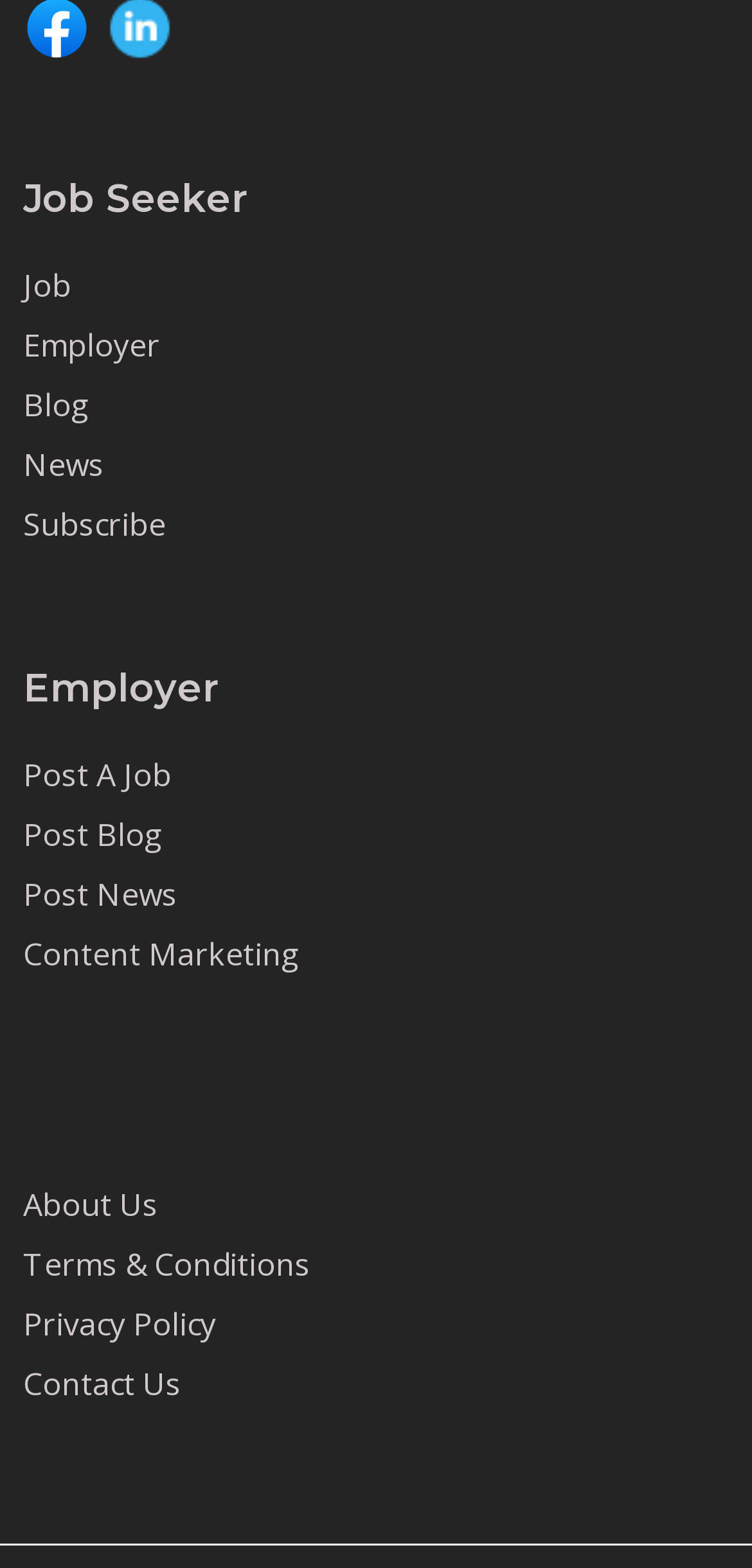Give a one-word or one-phrase response to the question:
What are the main categories for job seekers?

Job, Employer, Blog, News